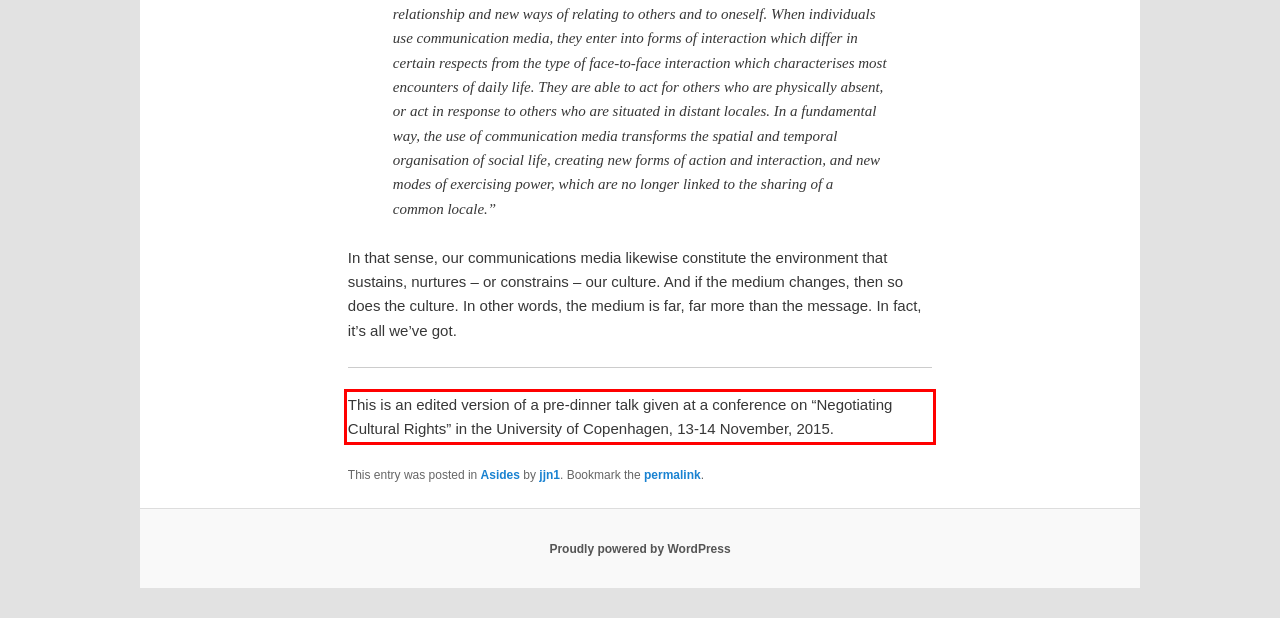With the provided screenshot of a webpage, locate the red bounding box and perform OCR to extract the text content inside it.

This is an edited version of a pre-dinner talk given at a conference on “Negotiating Cultural Rights” in the University of Copenhagen, 13-14 November, 2015.